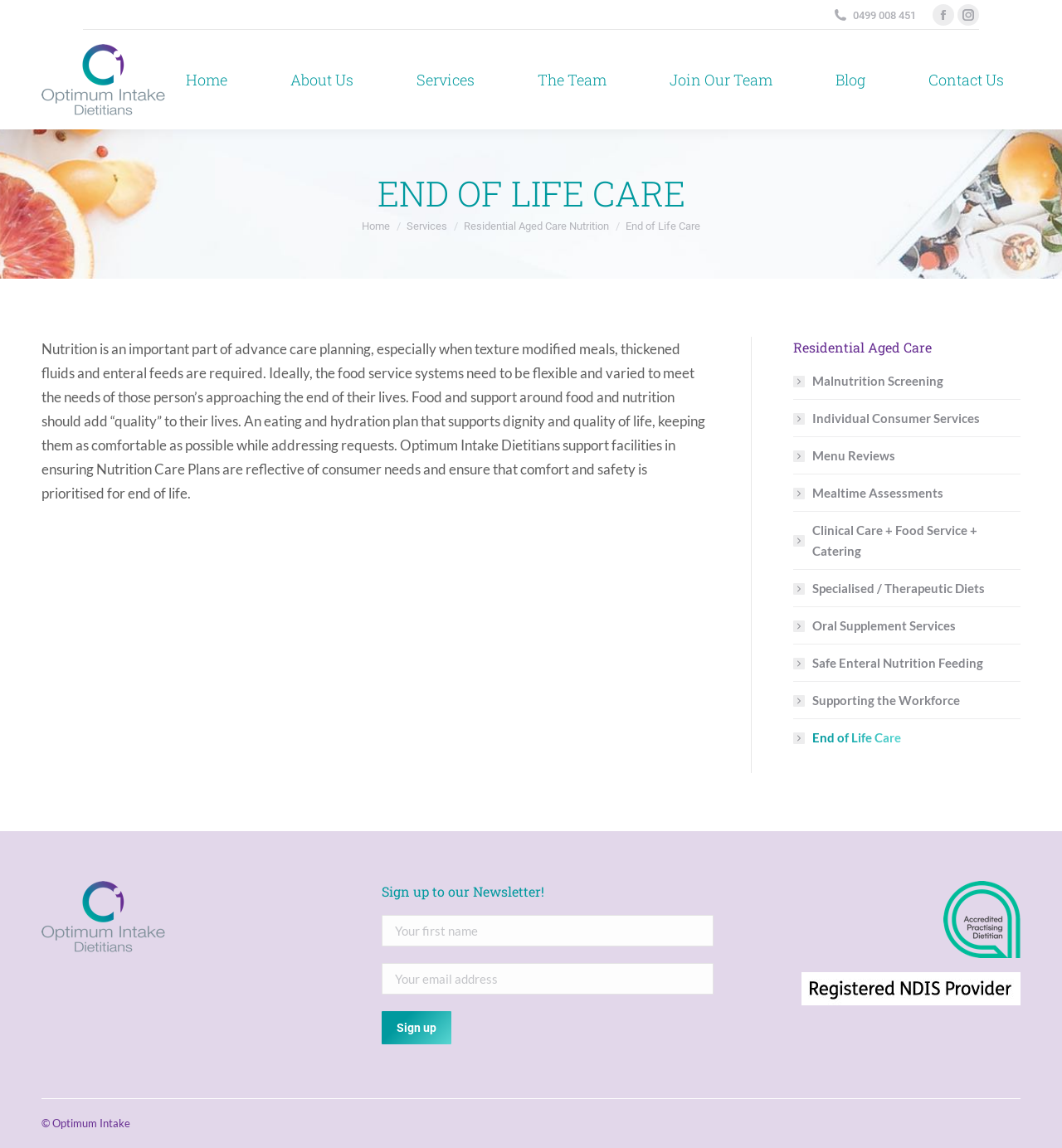Find the main header of the webpage and produce its text content.

END OF LIFE CARE